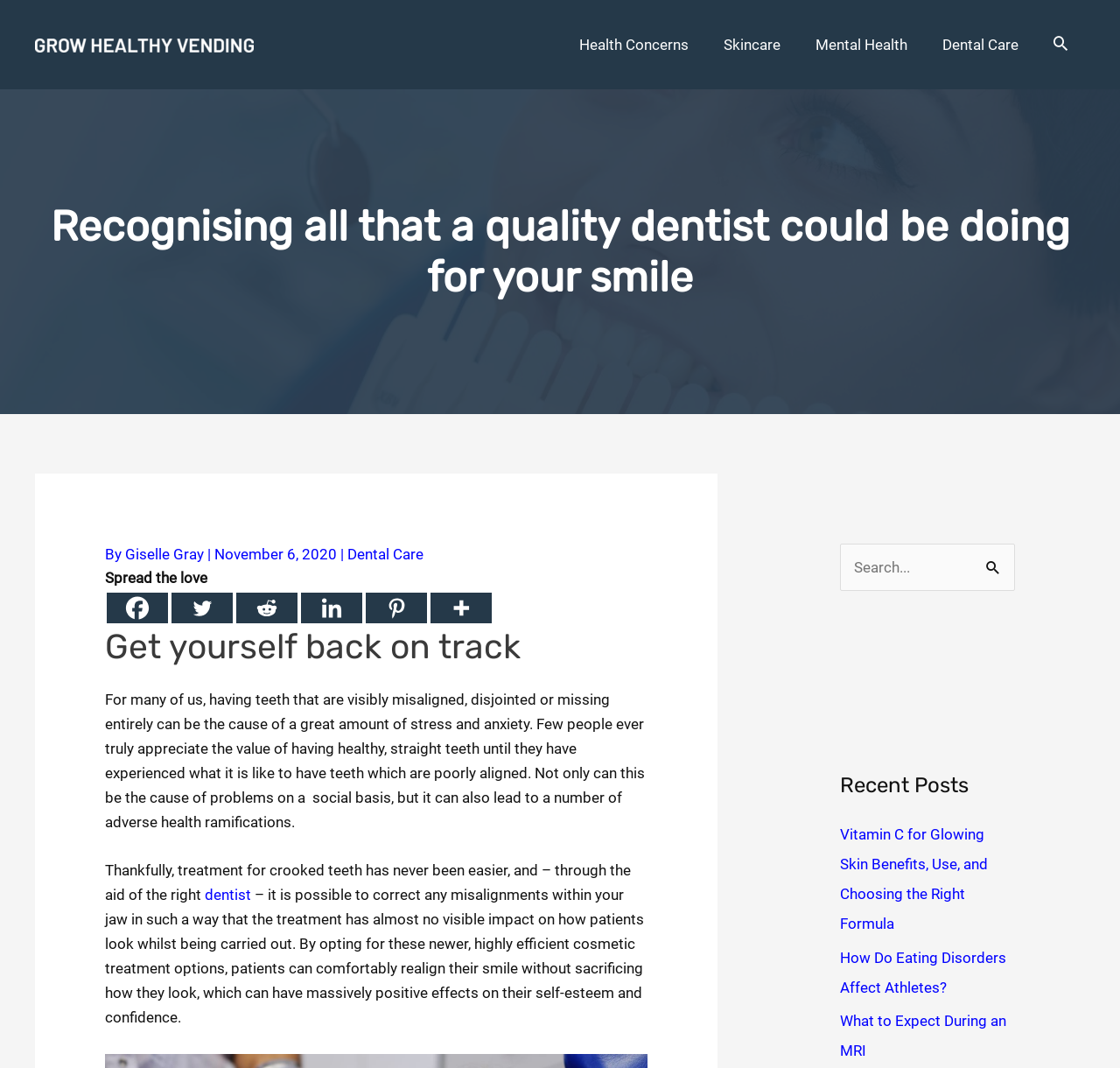Specify the bounding box coordinates of the region I need to click to perform the following instruction: "Click the 'Dental Care' link". The coordinates must be four float numbers in the range of 0 to 1, i.e., [left, top, right, bottom].

[0.826, 0.014, 0.925, 0.07]